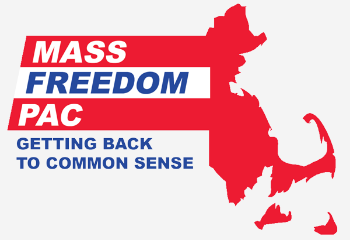Create an extensive and detailed description of the image.

The image features the logo of the "Mass Freedom PAC," prominently displaying the words "MASS FREEDOM PAC" in bold letters with a vibrant red and blue color scheme. Below the name, the tagline "GETTING BACK TO COMMON SENSE" is featured, suggesting a focus on practical and sensible approaches to issues. The design includes a stylized silhouette of the state of Massachusetts, reinforcing the organization’s local emphasis and commitment to the commonwealth. The overall aesthetic combines directness with a sense of urgency, embodying the PAC's mission to advocate for policies that prioritize community rights and responsible governance.